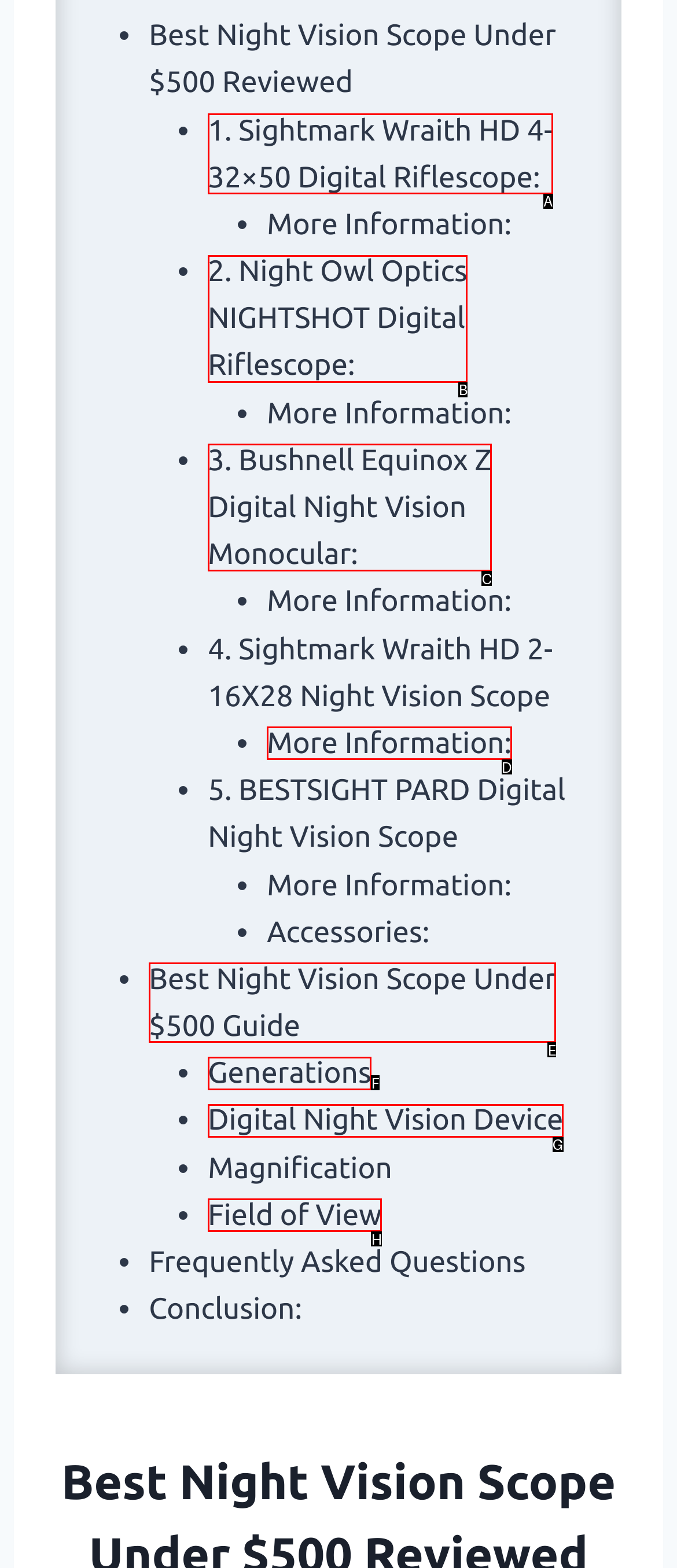From the available options, which lettered element should I click to complete this task: Access the guide for Best Night Vision Scope Under $500?

E